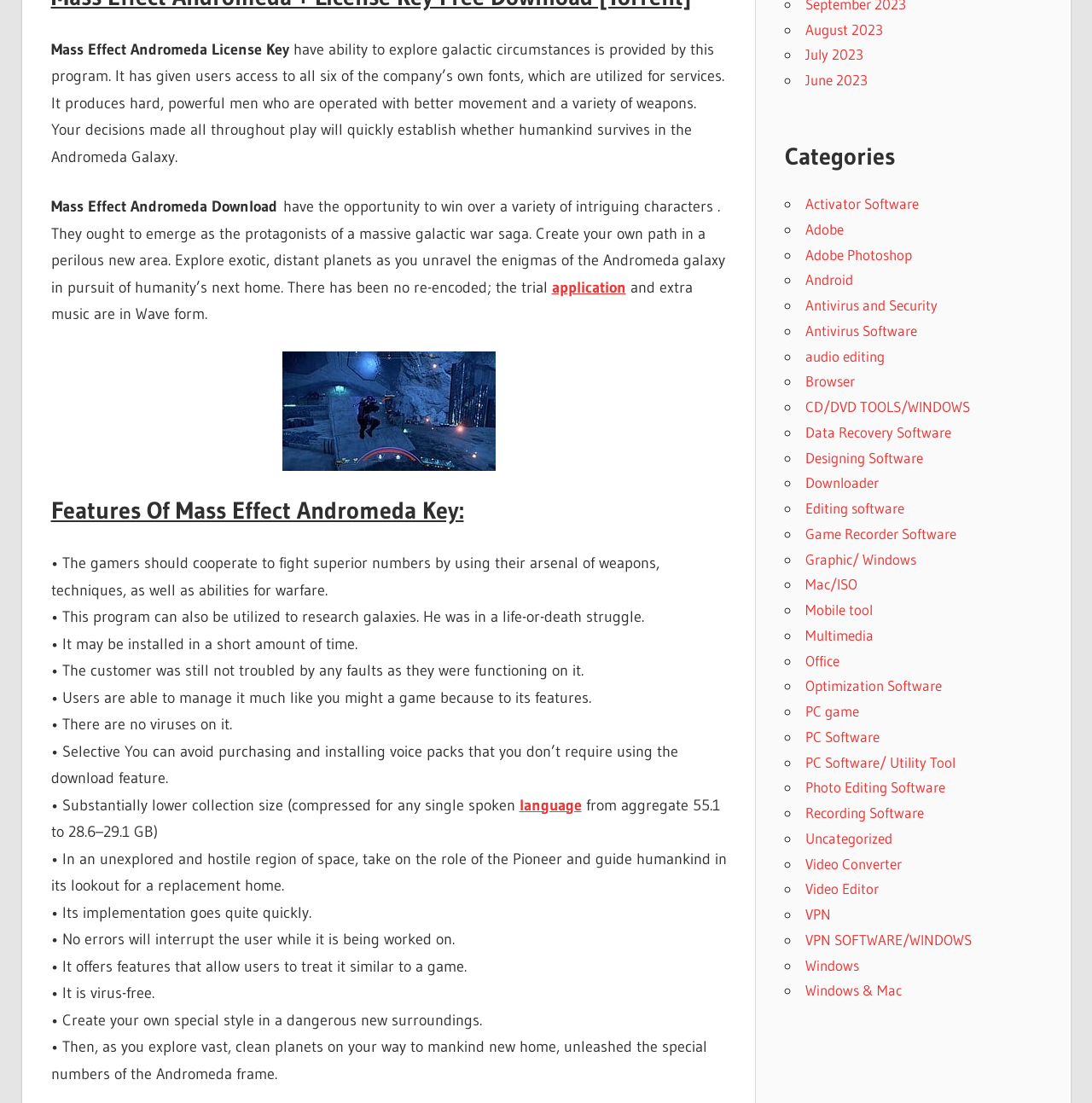Kindly determine the bounding box coordinates of the area that needs to be clicked to fulfill this instruction: "Click on 'Commercial Litigation'".

None